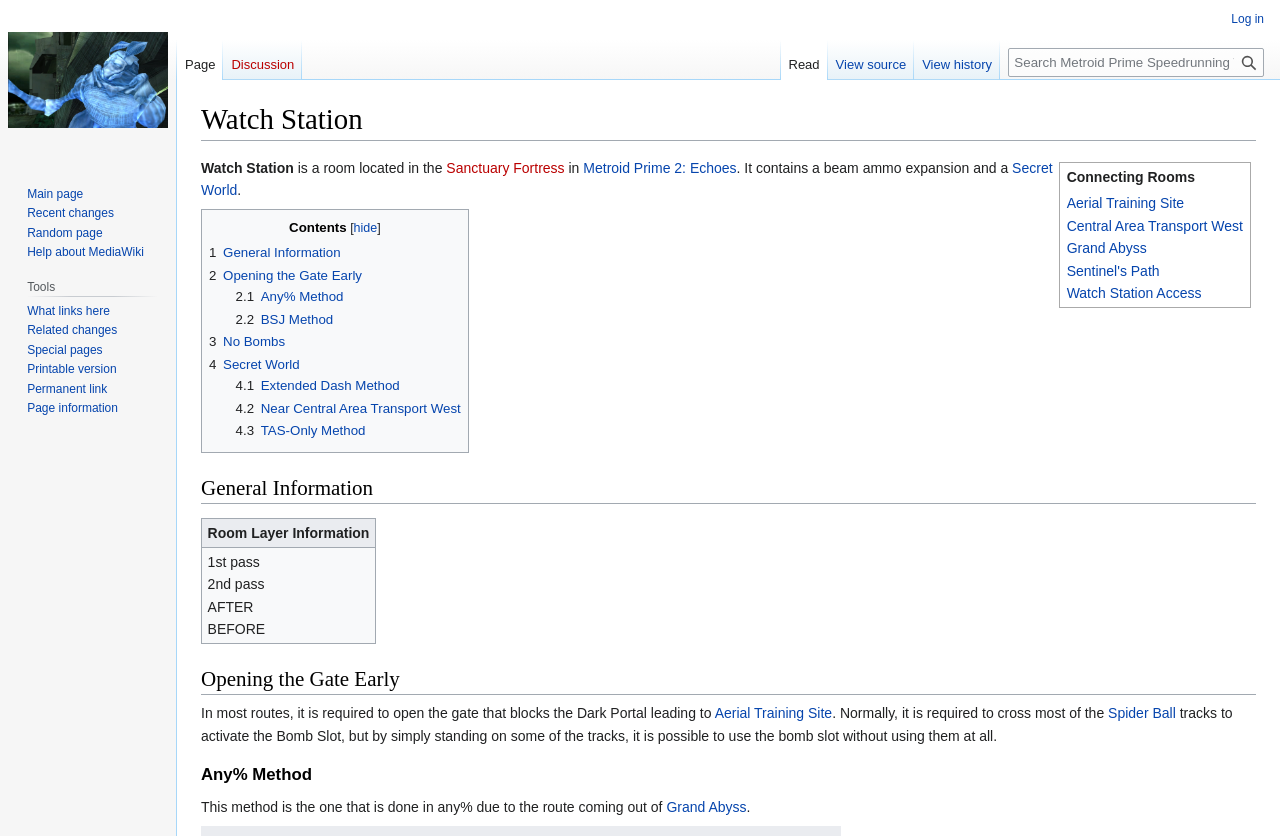Please identify the bounding box coordinates of the region to click in order to complete the task: "Go to the main page". The coordinates must be four float numbers between 0 and 1, specified as [left, top, right, bottom].

[0.006, 0.0, 0.131, 0.191]